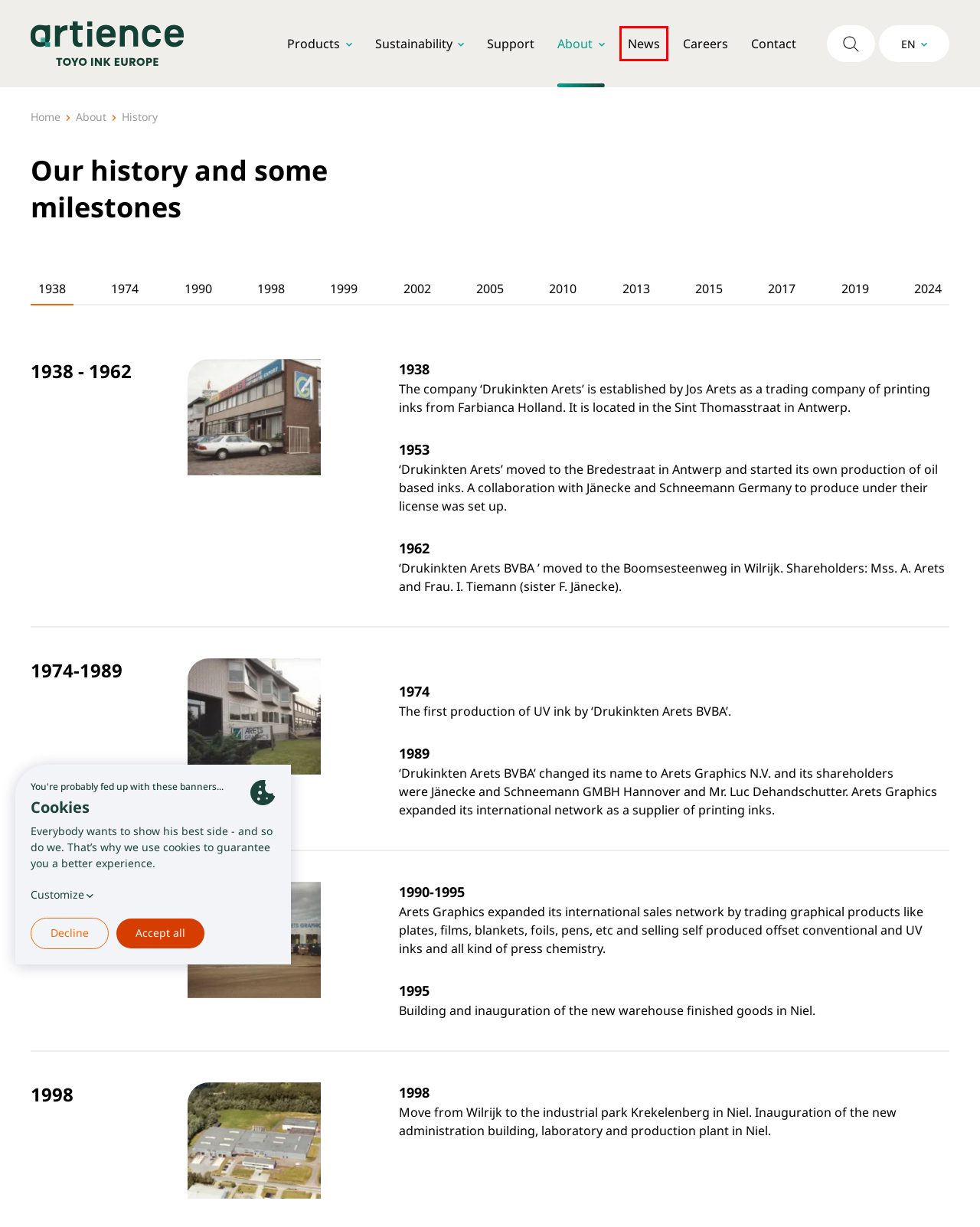Look at the screenshot of a webpage where a red bounding box surrounds a UI element. Your task is to select the best-matching webpage description for the new webpage after you click the element within the bounding box. The available options are:
A. artience Toyo Ink Europe | Careers
B. artience Toyo Ink Europe | Privacy policy
C. Contact | artience Toyo Ink Europe
D. News | artience Toyo Ink Europe
E. About | artience Toyo Ink Europe
F. Support | artience Toyo Ink Europe
G. Sustainability | artience Toyo Ink Europe
H. artience Toyo Ink Europe | Home

D